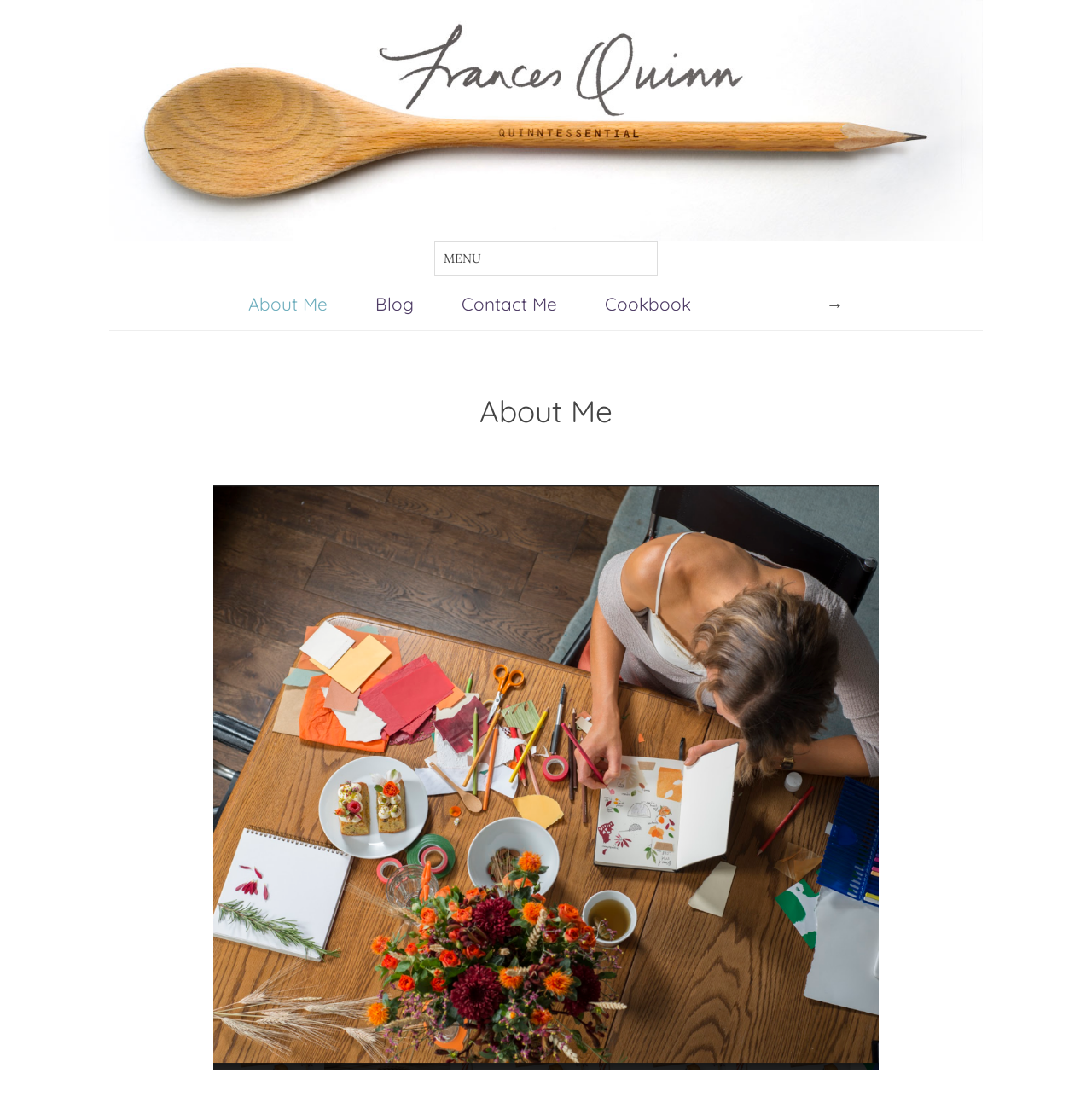Give a concise answer using only one word or phrase for this question:
What is the name of the person on the webpage?

Frances Quinn